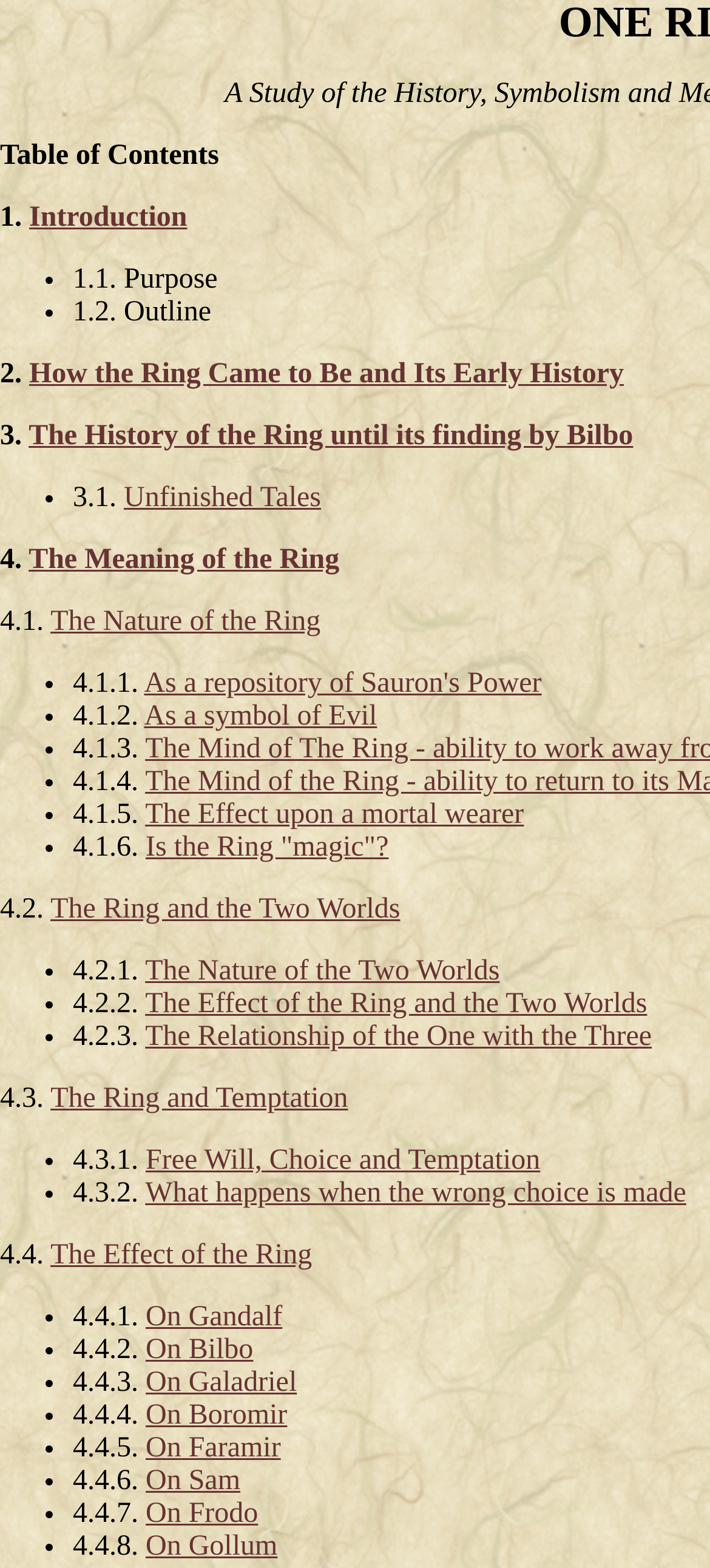Give the bounding box coordinates for this UI element: "Uncategorized". The coordinates should be four float numbers between 0 and 1, arranged as [left, top, right, bottom].

None